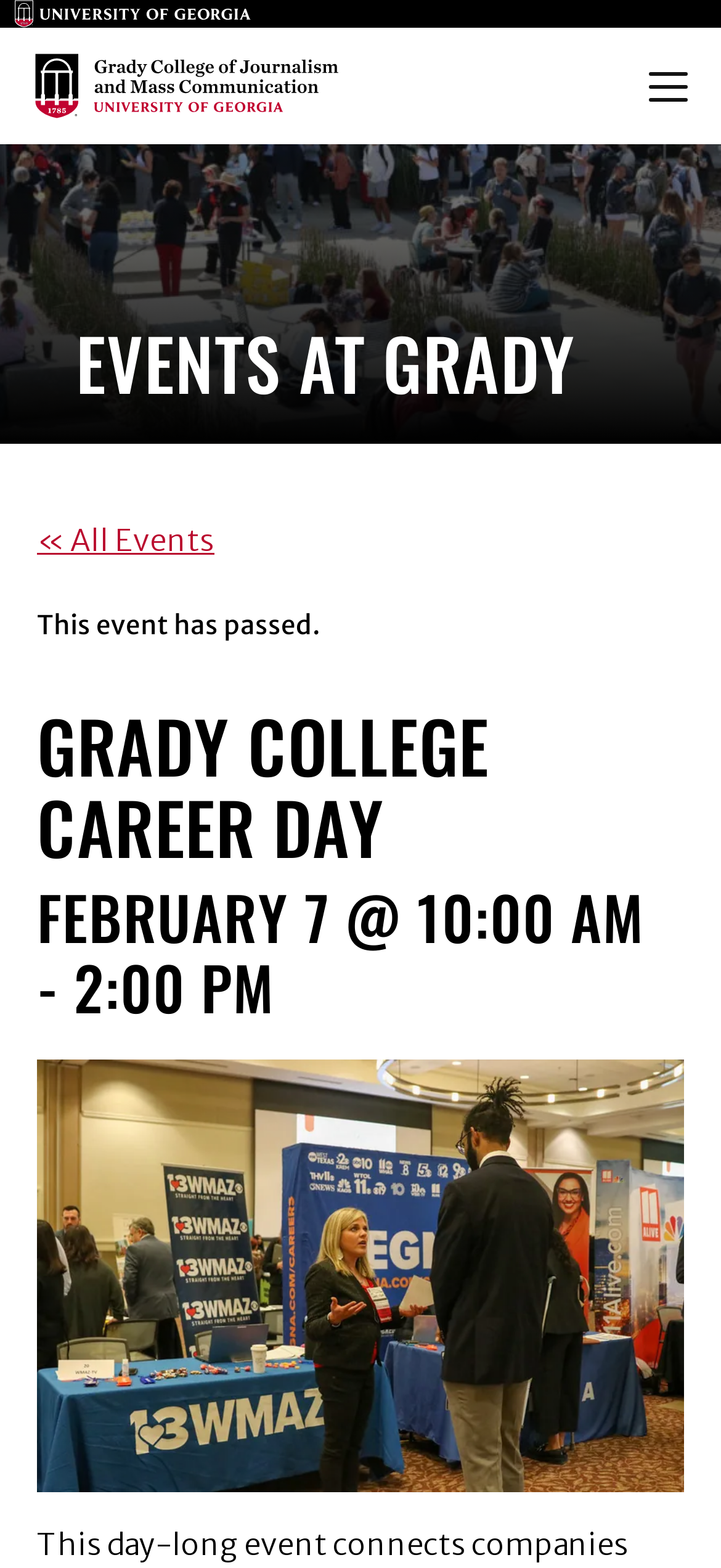What is the date of the Grady College Career Day event? Please answer the question using a single word or phrase based on the image.

February 7